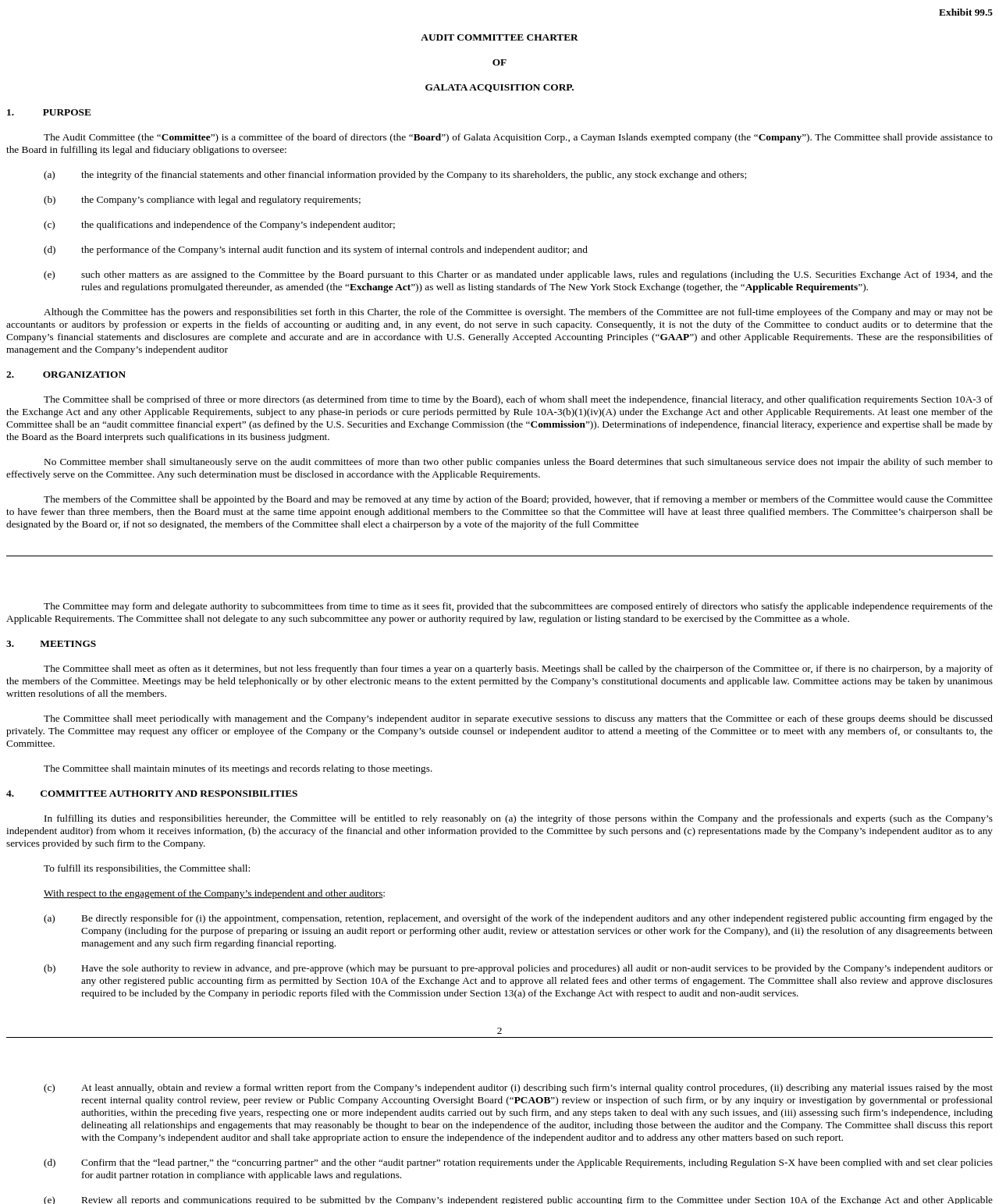Observe the image and answer the following question in detail: What is the purpose of the Audit Committee?

The purpose of the Audit Committee is to assist the Board in fulfilling its legal and fiduciary obligations to oversee the integrity of the financial statements and other financial information provided by the Company to its shareholders, the public, any stock exchange and others.